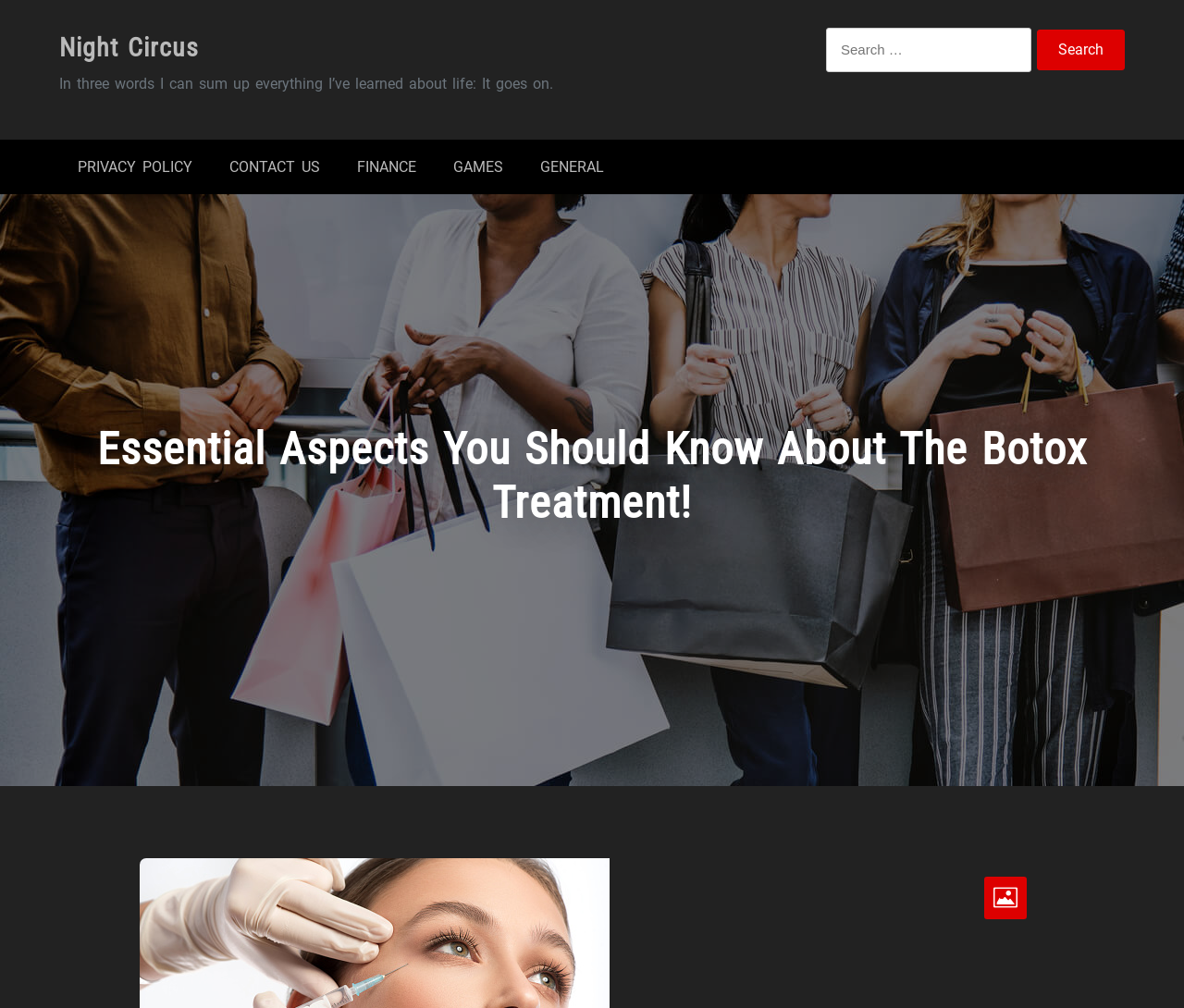Can you pinpoint the bounding box coordinates for the clickable element required for this instruction: "Search for something"? The coordinates should be four float numbers between 0 and 1, i.e., [left, top, right, bottom].

[0.698, 0.028, 0.871, 0.072]